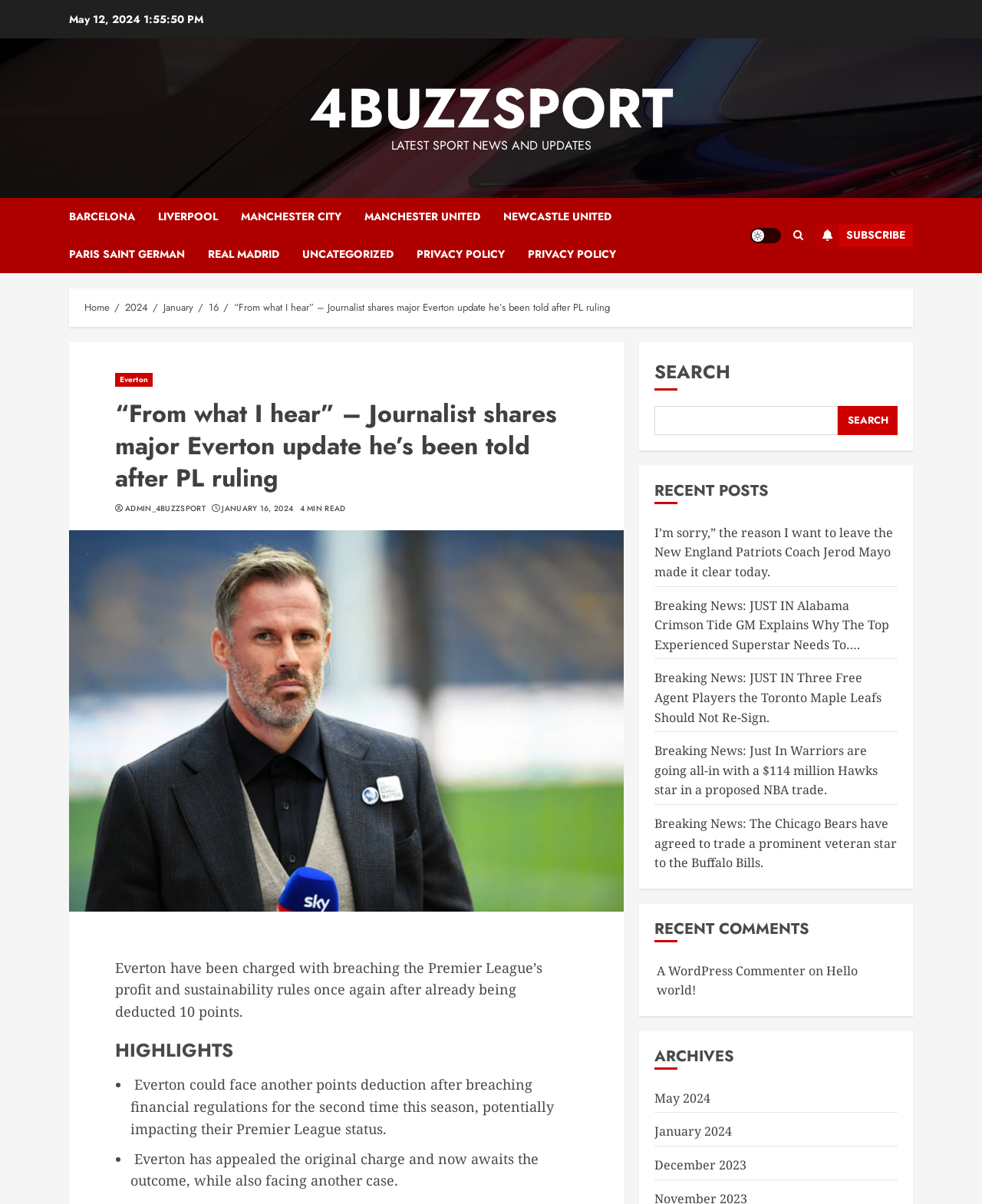What is the name of the author of the article?
Provide an in-depth and detailed explanation in response to the question.

I found the name of the author of the article by looking at the link element that says 'ADMIN_4BUZZSPORT' underneath the heading of the article. This is the name of the author.